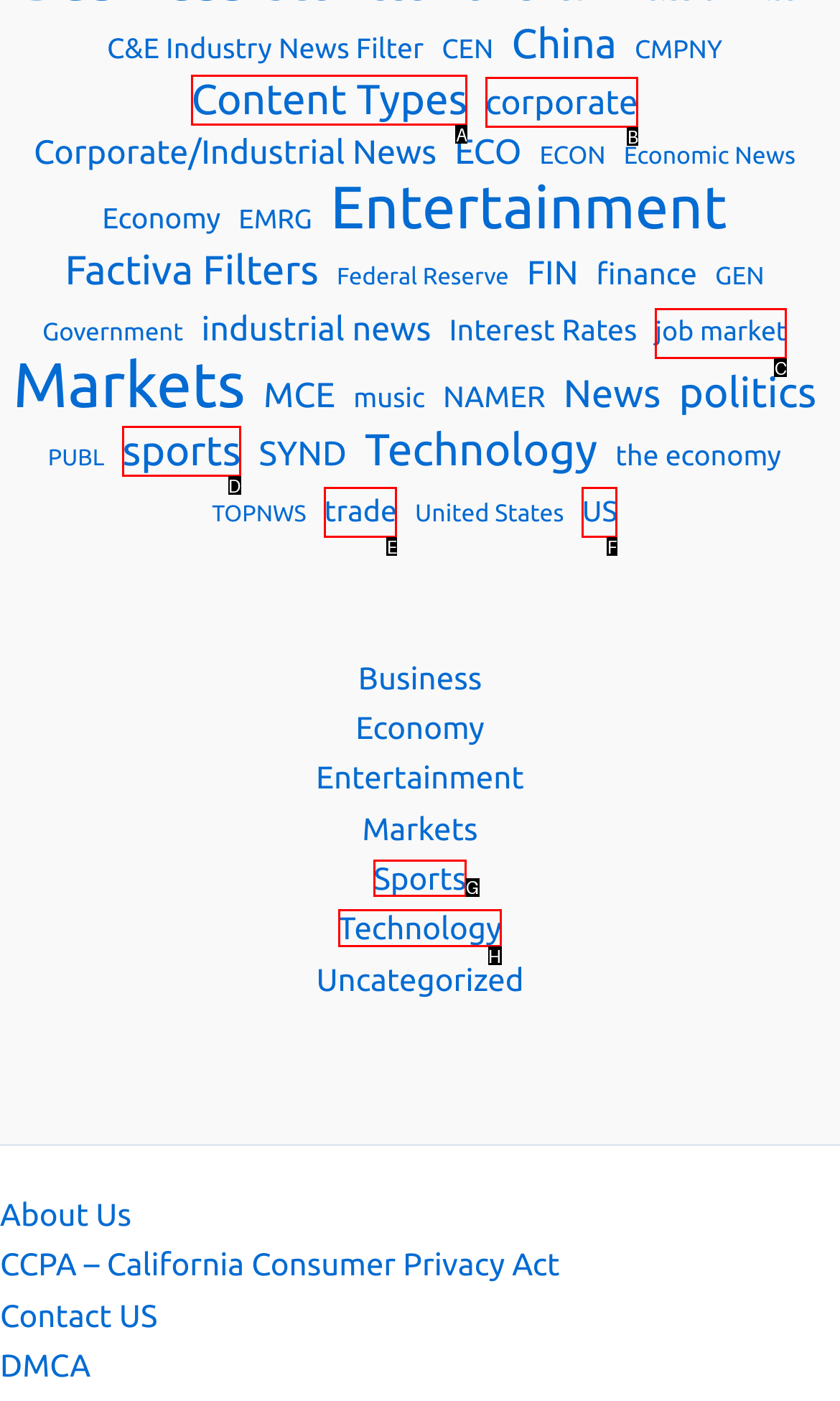Choose the HTML element you need to click to achieve the following task: Explore Technology news
Respond with the letter of the selected option from the given choices directly.

H